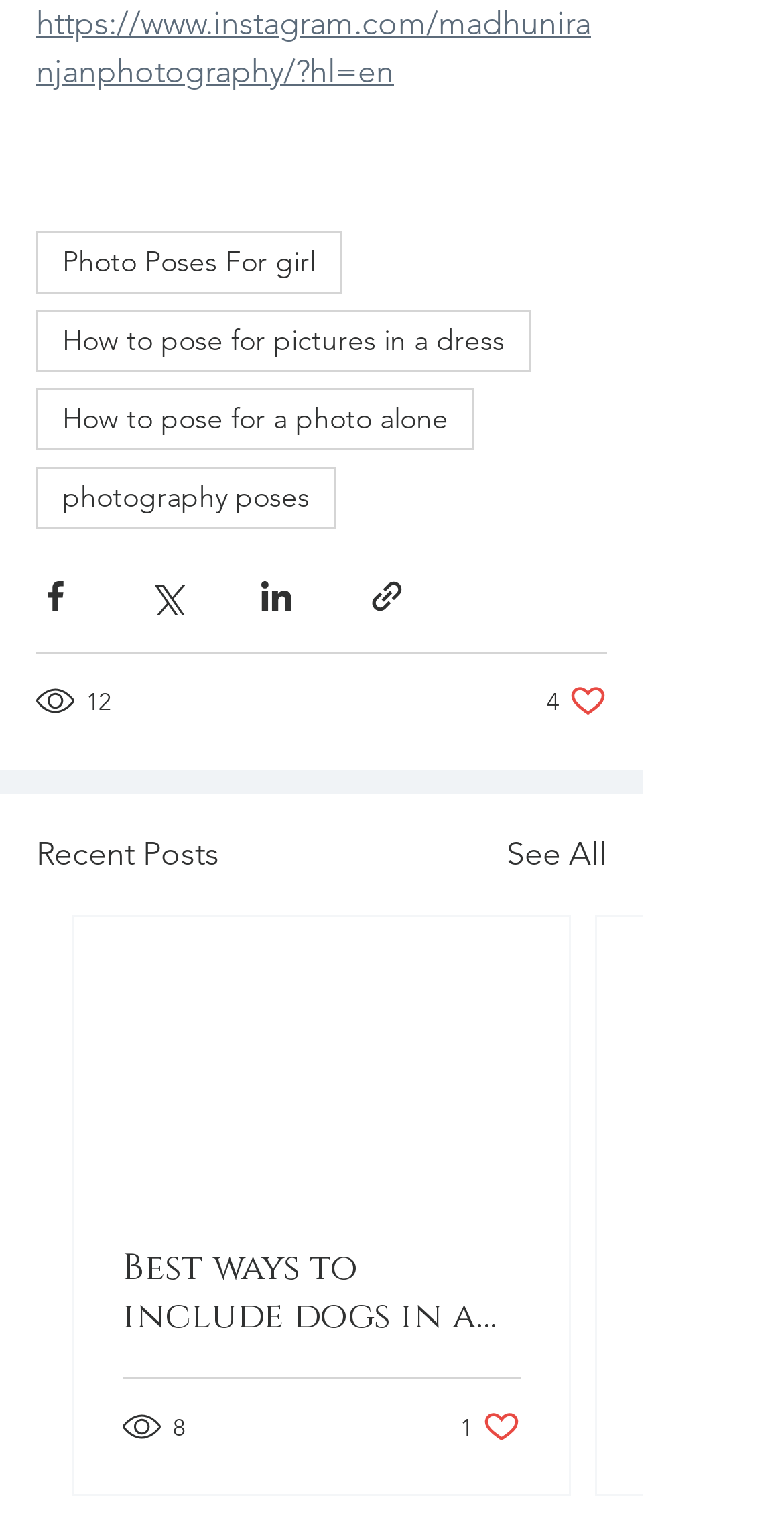Please determine the bounding box coordinates of the element to click in order to execute the following instruction: "Check the photo of the robot monk". The coordinates should be four float numbers between 0 and 1, specified as [left, top, right, bottom].

None